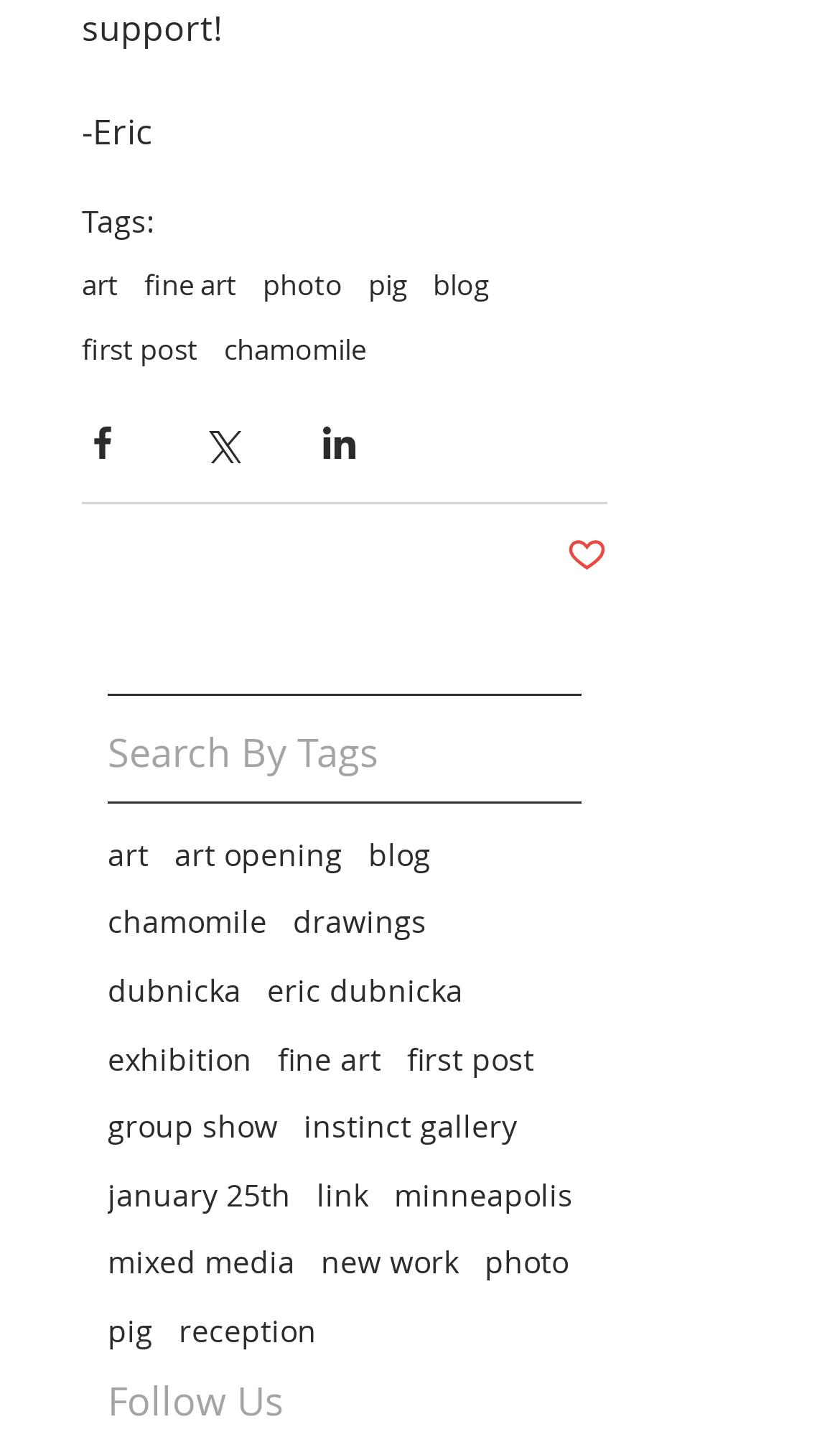Locate the bounding box coordinates of the area to click to fulfill this instruction: "Share via Facebook". The bounding box should be presented as four float numbers between 0 and 1, in the order [left, top, right, bottom].

[0.097, 0.294, 0.146, 0.323]